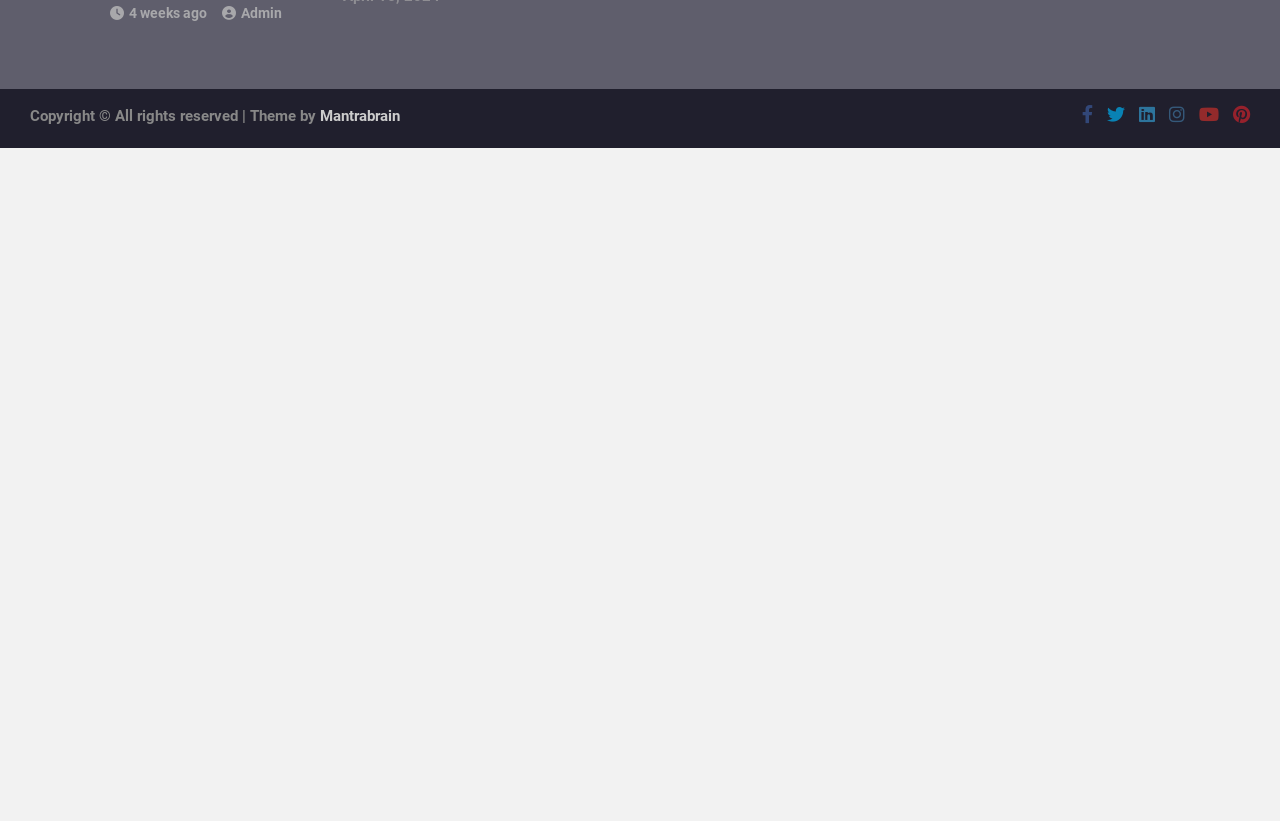What is the text next to the copyright symbol?
Kindly offer a comprehensive and detailed response to the question.

I found the answer by looking at the StaticText element that contains the copyright symbol. The text next to the copyright symbol is 'All rights reserved | Theme by', but the question asks for the text next to the copyright symbol only, which is 'All rights reserved'.